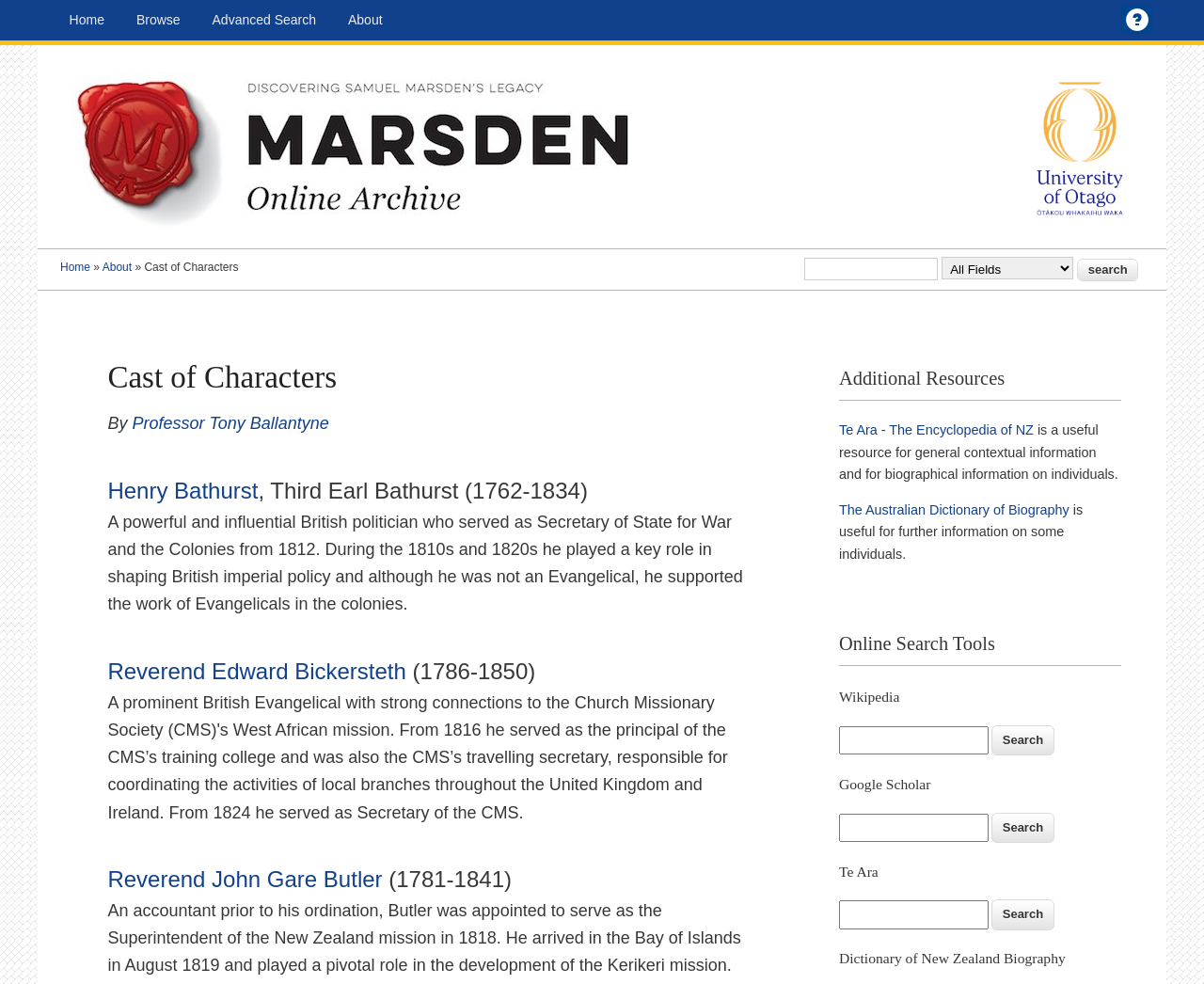Identify the bounding box coordinates of the element that should be clicked to fulfill this task: "Browse the archive". The coordinates should be provided as four float numbers between 0 and 1, i.e., [left, top, right, bottom].

[0.1, 0.0, 0.163, 0.04]